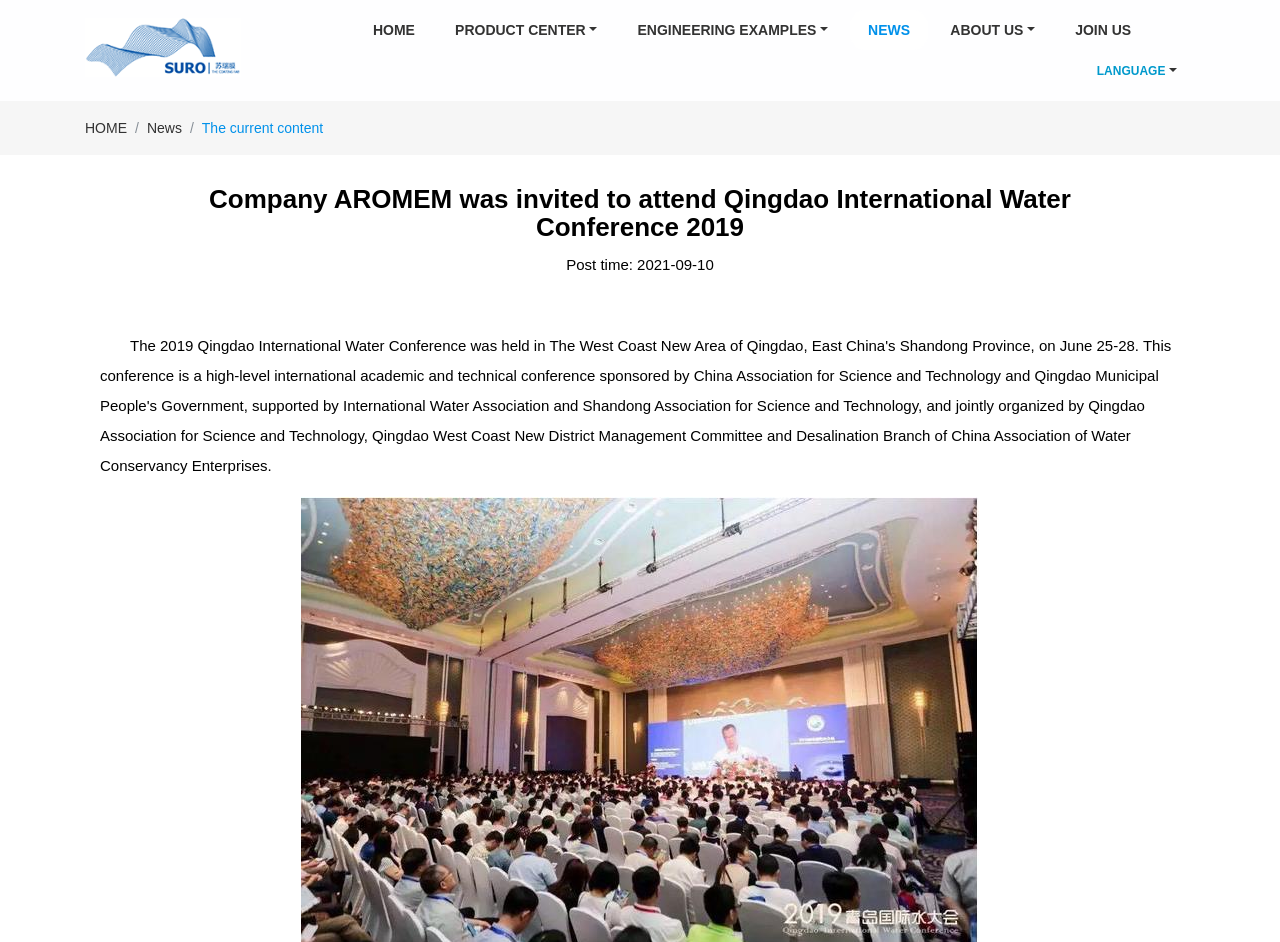Determine the bounding box coordinates of the section to be clicked to follow the instruction: "Click the HOME link". The coordinates should be given as four float numbers between 0 and 1, formatted as [left, top, right, bottom].

[0.277, 0.011, 0.338, 0.053]